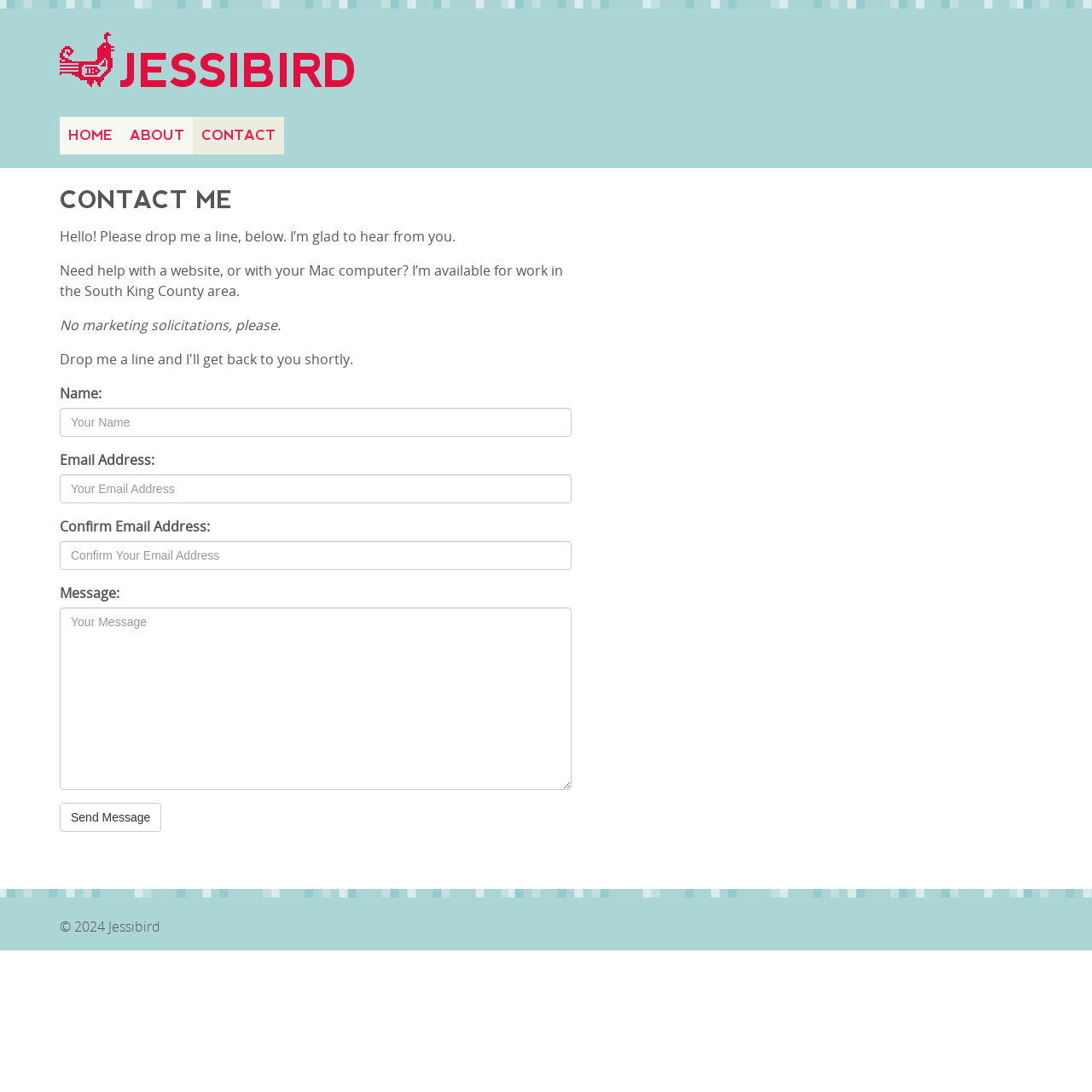Identify the bounding box coordinates of the area that should be clicked in order to complete the given instruction: "go to CONTACT page". The bounding box coordinates should be four float numbers between 0 and 1, i.e., [left, top, right, bottom].

[0.177, 0.107, 0.26, 0.141]